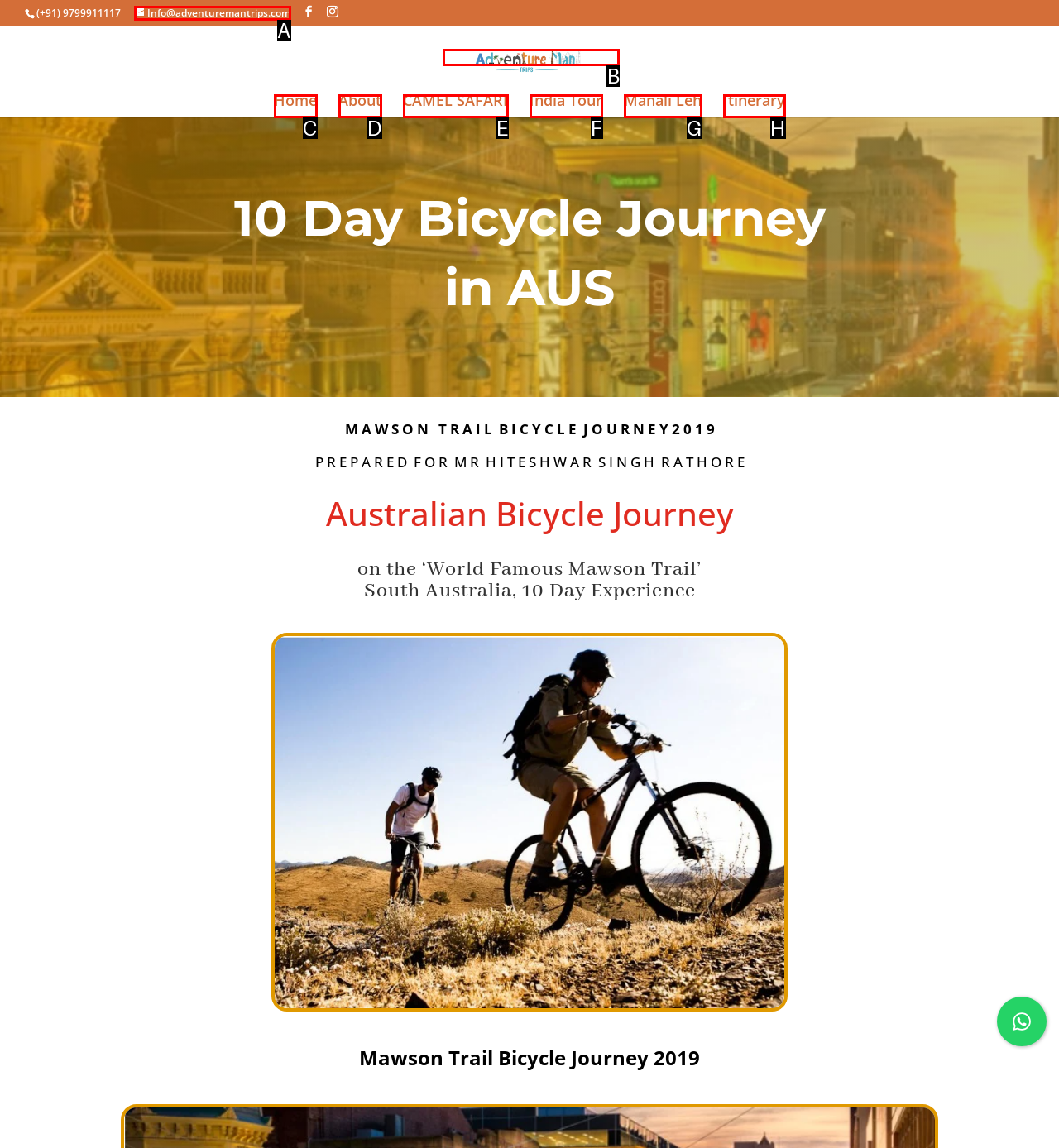Which UI element should you click on to achieve the following task: Click on the Adventure Man Trips logo? Provide the letter of the correct option.

B